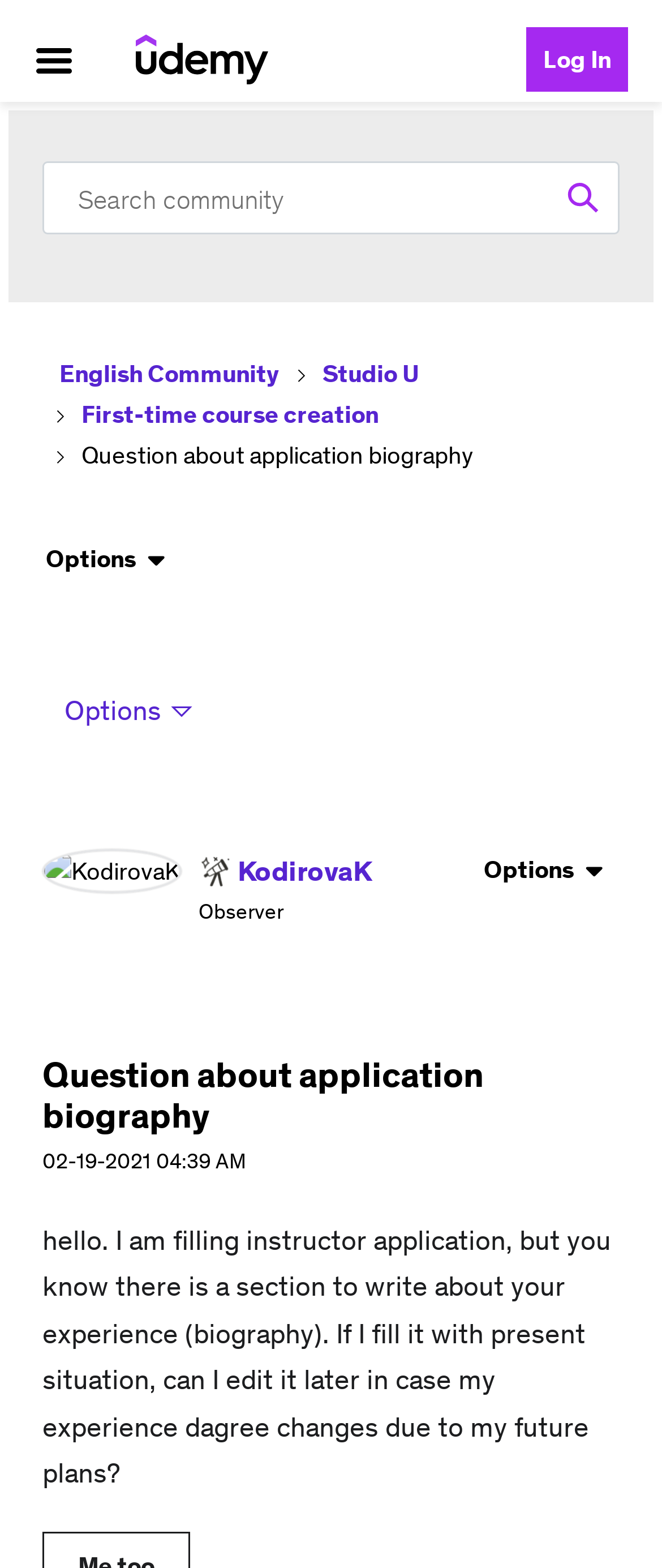Please indicate the bounding box coordinates for the clickable area to complete the following task: "Search for something". The coordinates should be specified as four float numbers between 0 and 1, i.e., [left, top, right, bottom].

[0.825, 0.102, 0.937, 0.15]